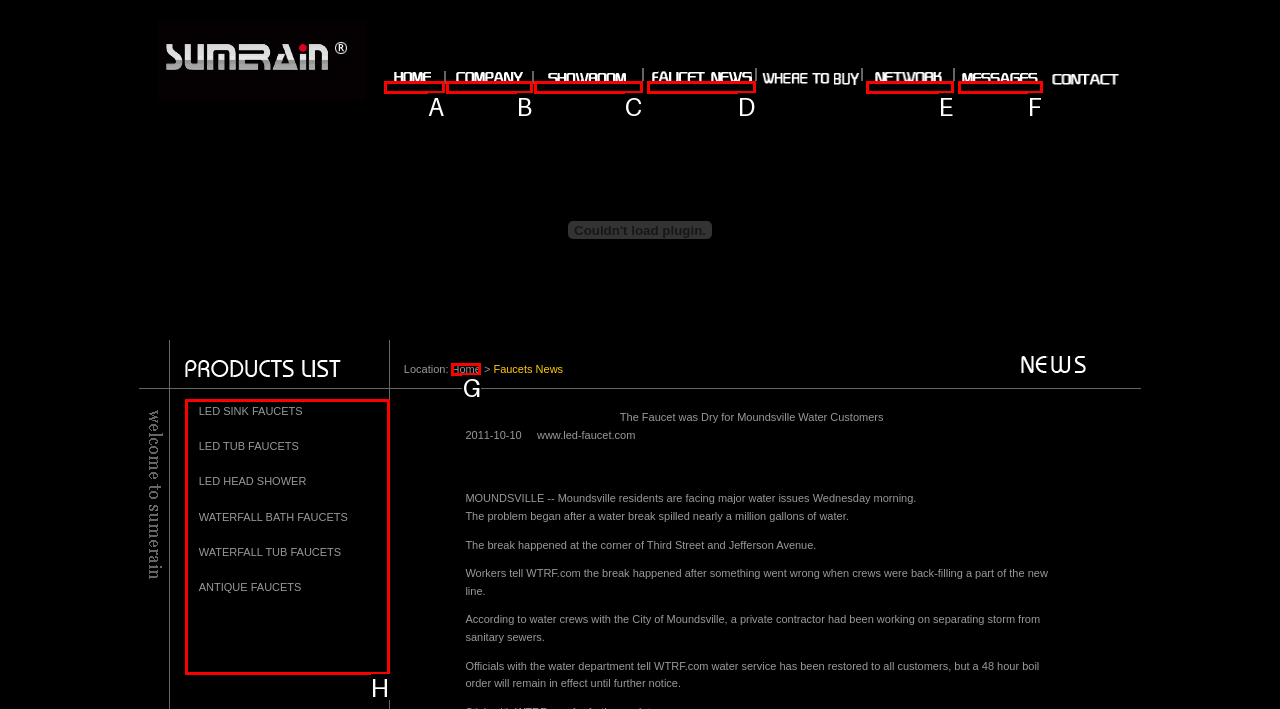Given the instruction: Click the image of LED sink faucets, which HTML element should you click on?
Answer with the letter that corresponds to the correct option from the choices available.

H